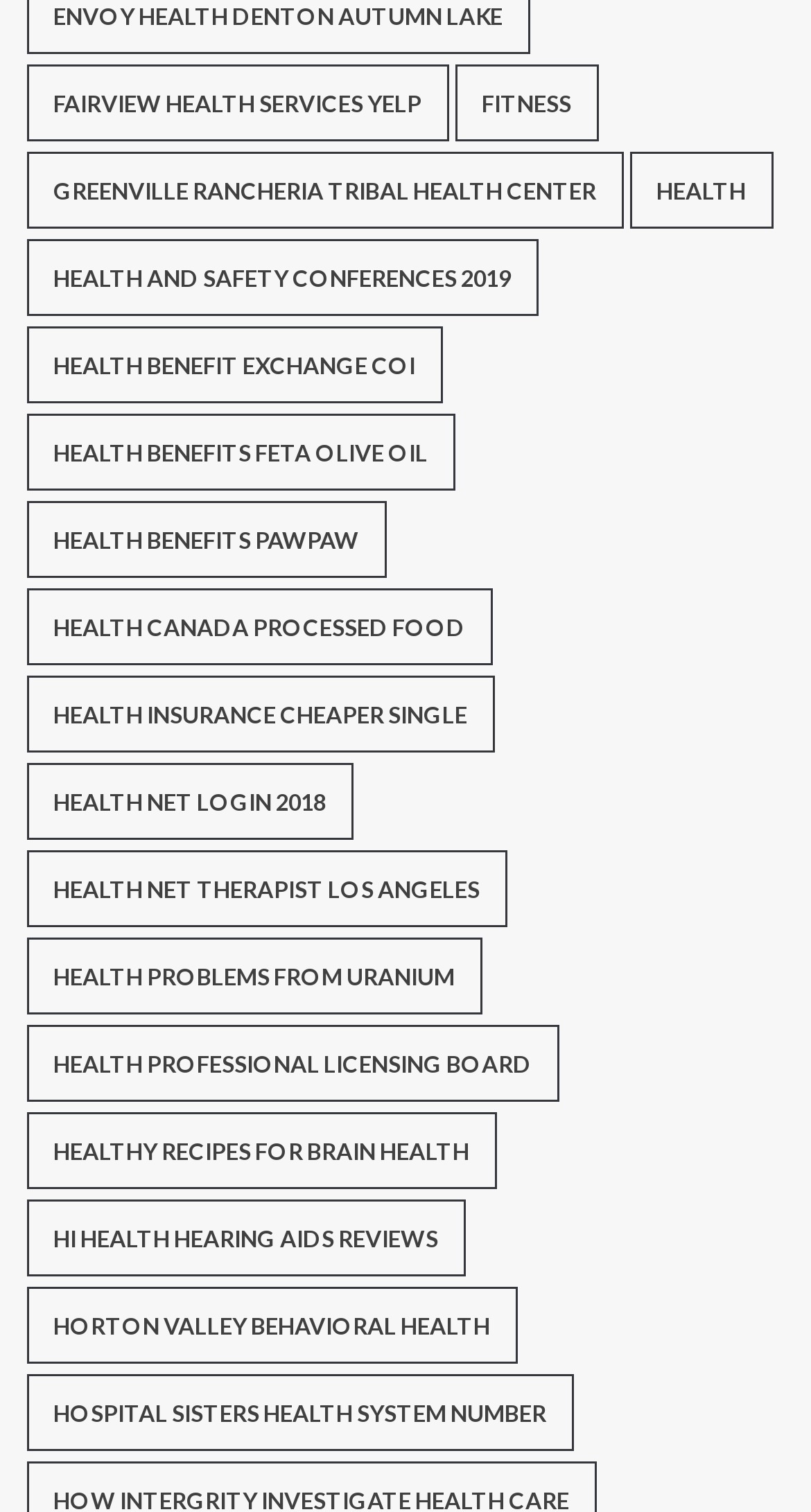Identify the coordinates of the bounding box for the element that must be clicked to accomplish the instruction: "Read about Healthy Recipes For Brain Health".

[0.032, 0.736, 0.612, 0.787]